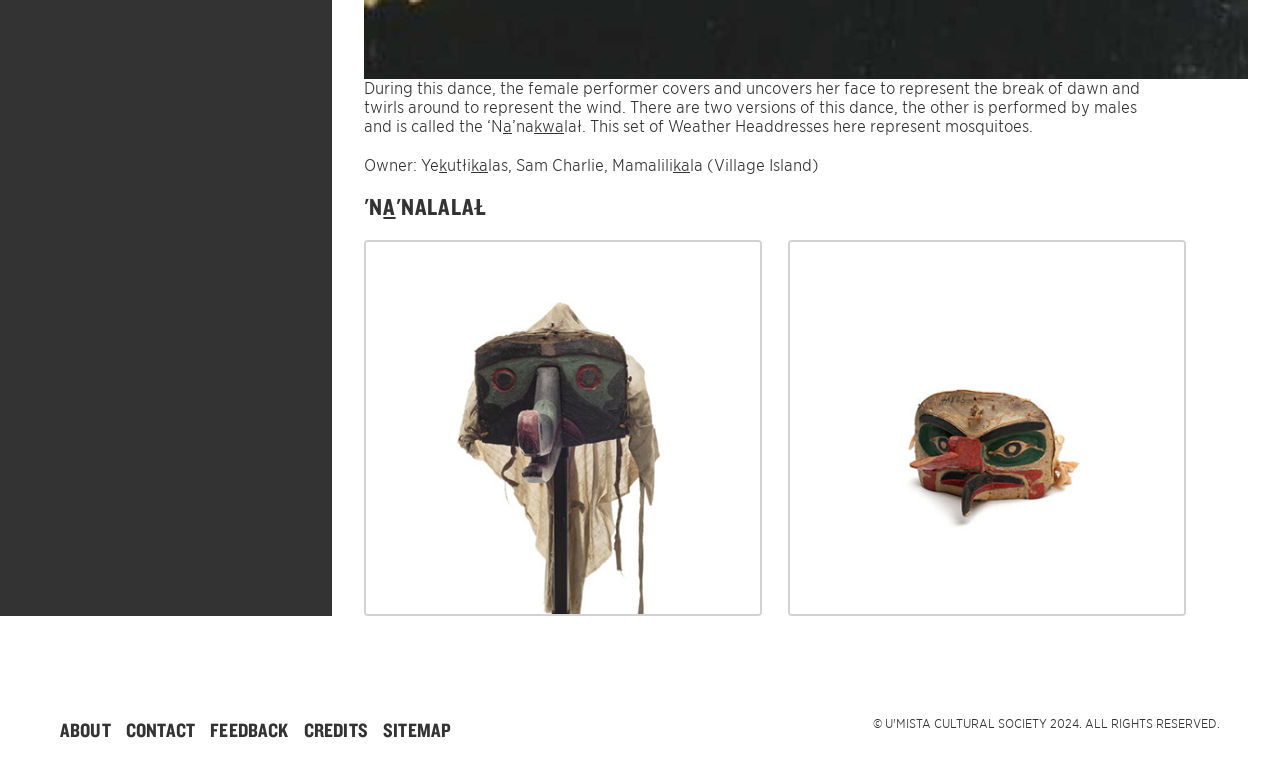Determine the bounding box coordinates of the region to click in order to accomplish the following instruction: "Check the CREDITS page". Provide the coordinates as four float numbers between 0 and 1, specifically [left, top, right, bottom].

[0.237, 0.934, 0.287, 0.965]